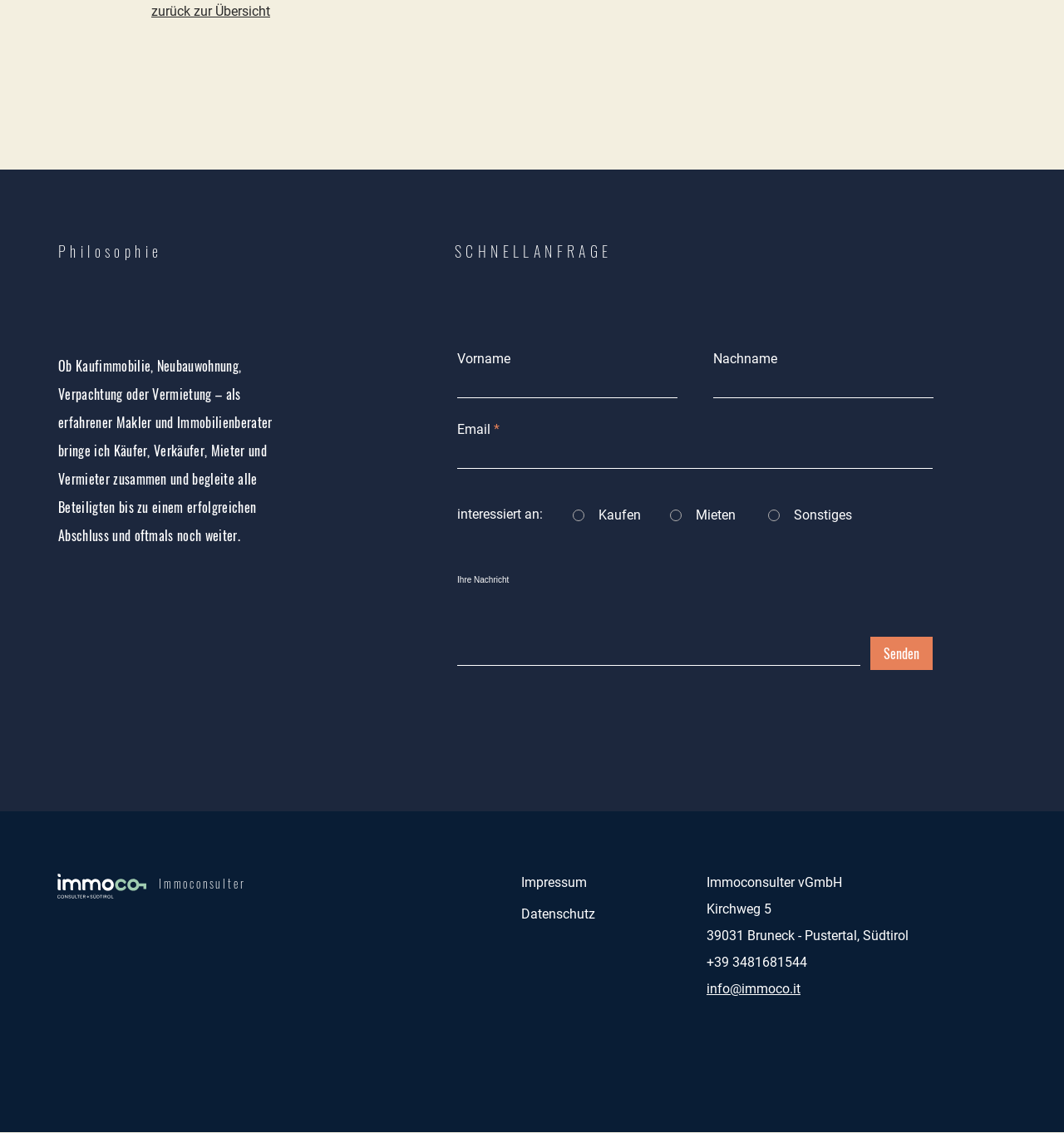Find the bounding box coordinates of the element's region that should be clicked in order to follow the given instruction: "Click on the 'zurück zur Übersicht' link". The coordinates should consist of four float numbers between 0 and 1, i.e., [left, top, right, bottom].

[0.142, 0.003, 0.254, 0.017]